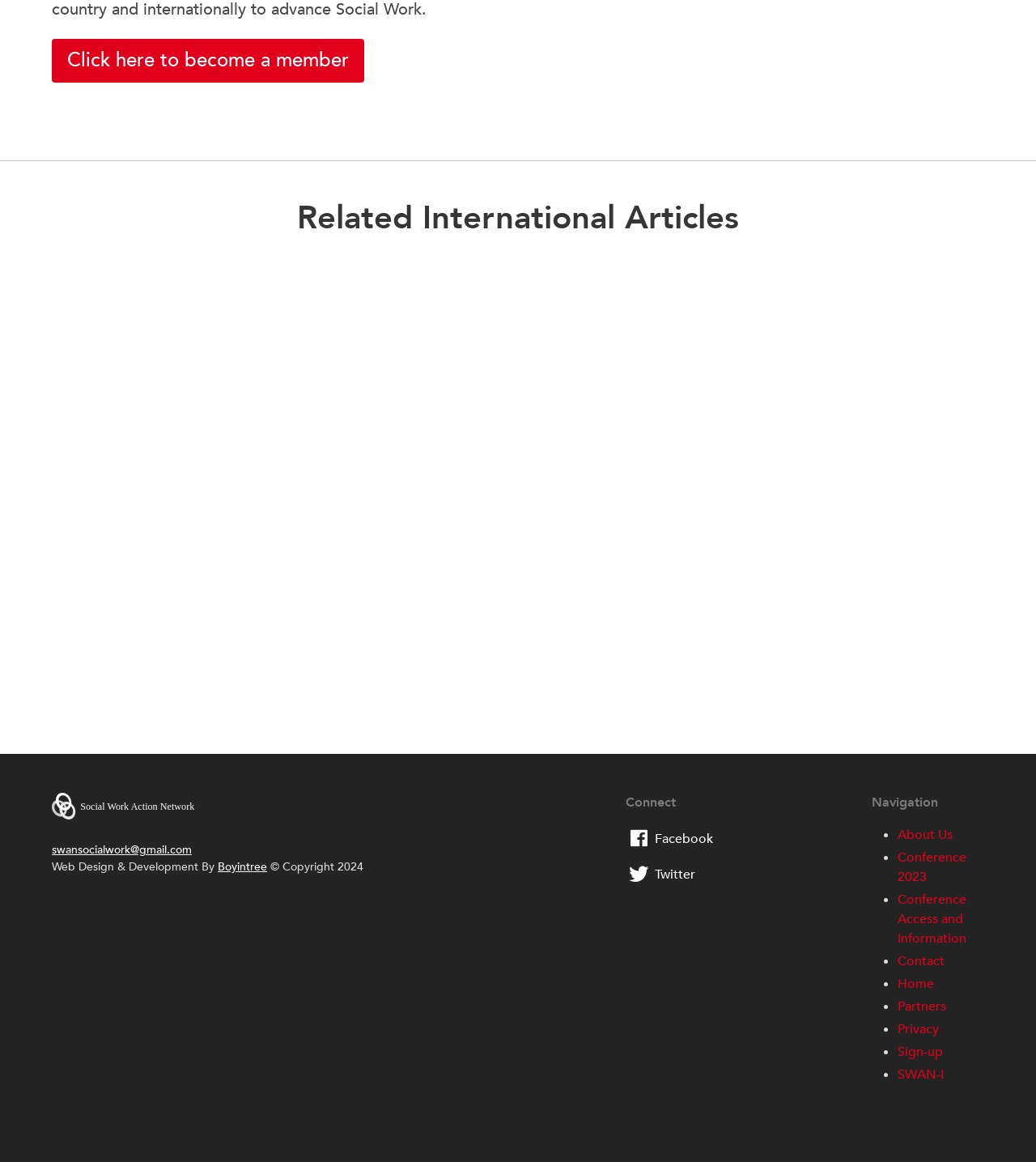Please specify the bounding box coordinates of the element that should be clicked to execute the given instruction: 'Read more about thought-provoking events at the SWSD Conference 2016'. Ensure the coordinates are four float numbers between 0 and 1, expressed as [left, top, right, bottom].

[0.756, 0.55, 0.813, 0.563]